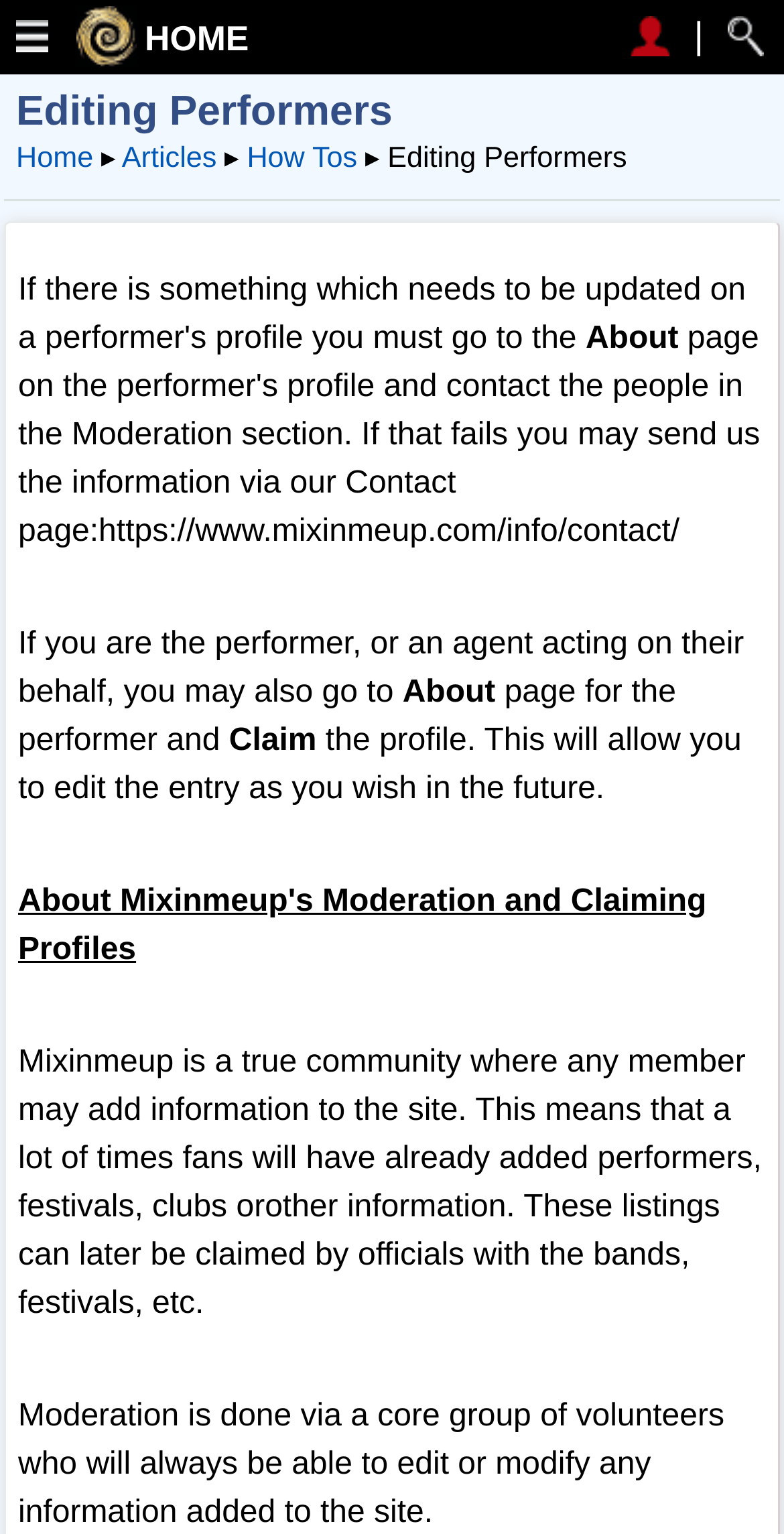Please identify the bounding box coordinates of the region to click in order to complete the task: "search for something". The coordinates must be four float numbers between 0 and 1, specified as [left, top, right, bottom].

[0.928, 0.01, 0.974, 0.037]